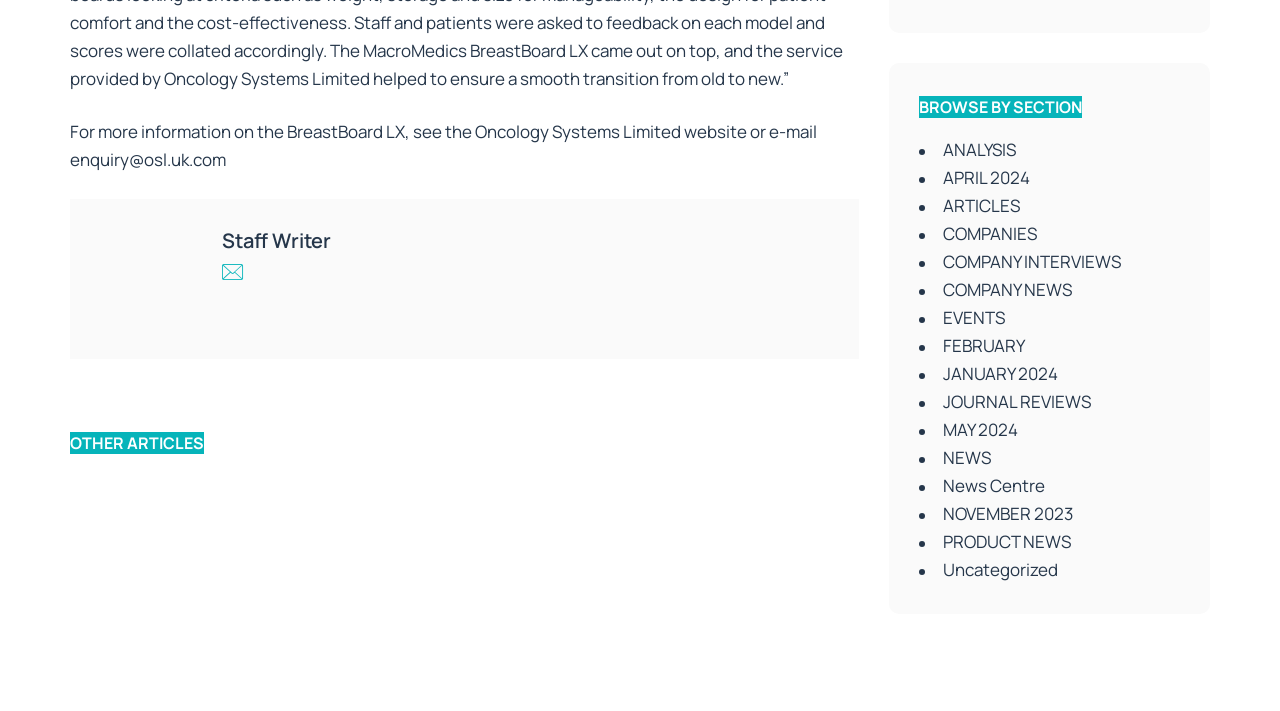Identify the bounding box coordinates of the area that should be clicked in order to complete the given instruction: "browse by section ANALYSIS". The bounding box coordinates should be four float numbers between 0 and 1, i.e., [left, top, right, bottom].

[0.718, 0.191, 0.922, 0.231]